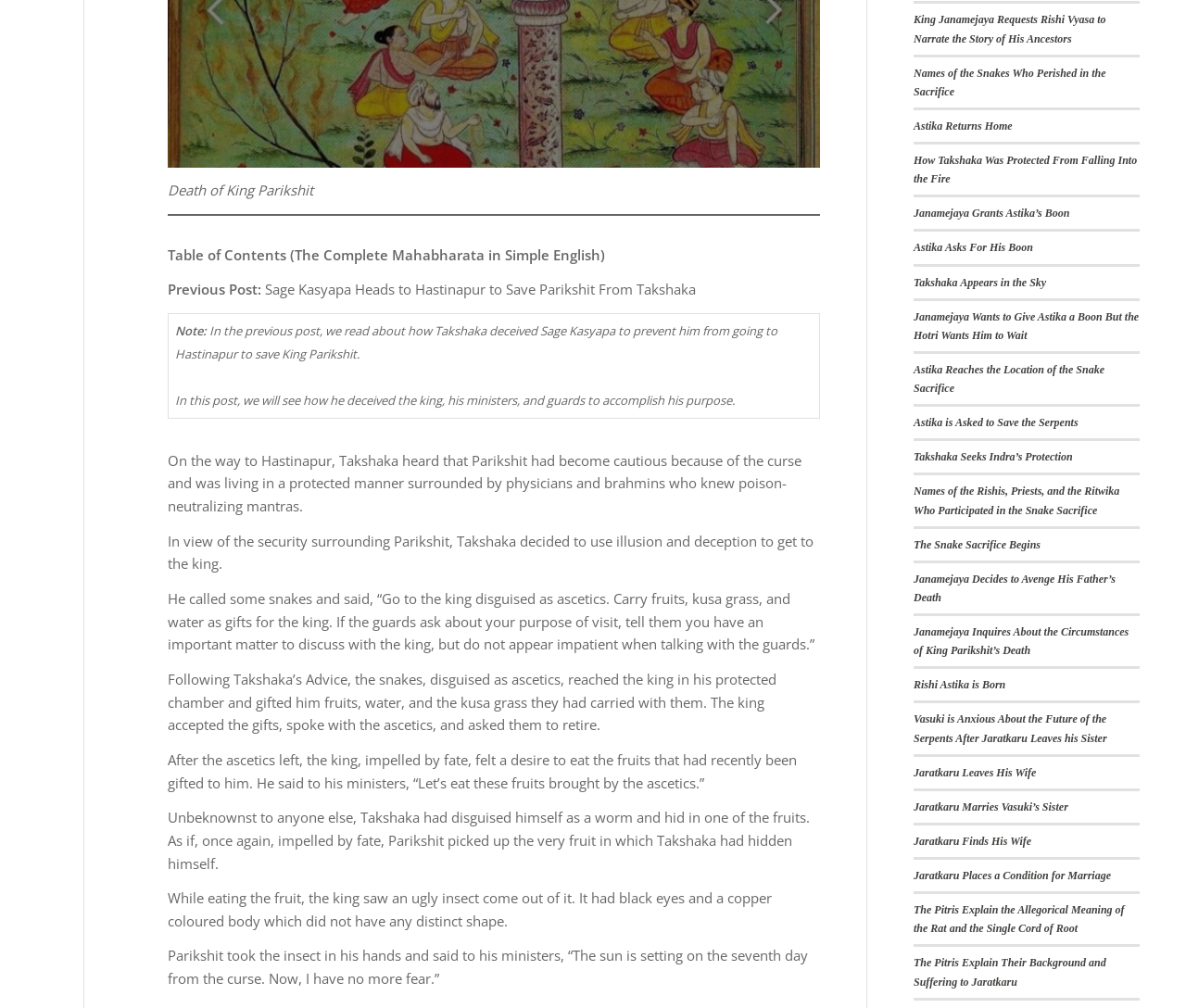Given the description "Astika Asks For His Boon", provide the bounding box coordinates of the corresponding UI element.

[0.77, 0.239, 0.871, 0.252]